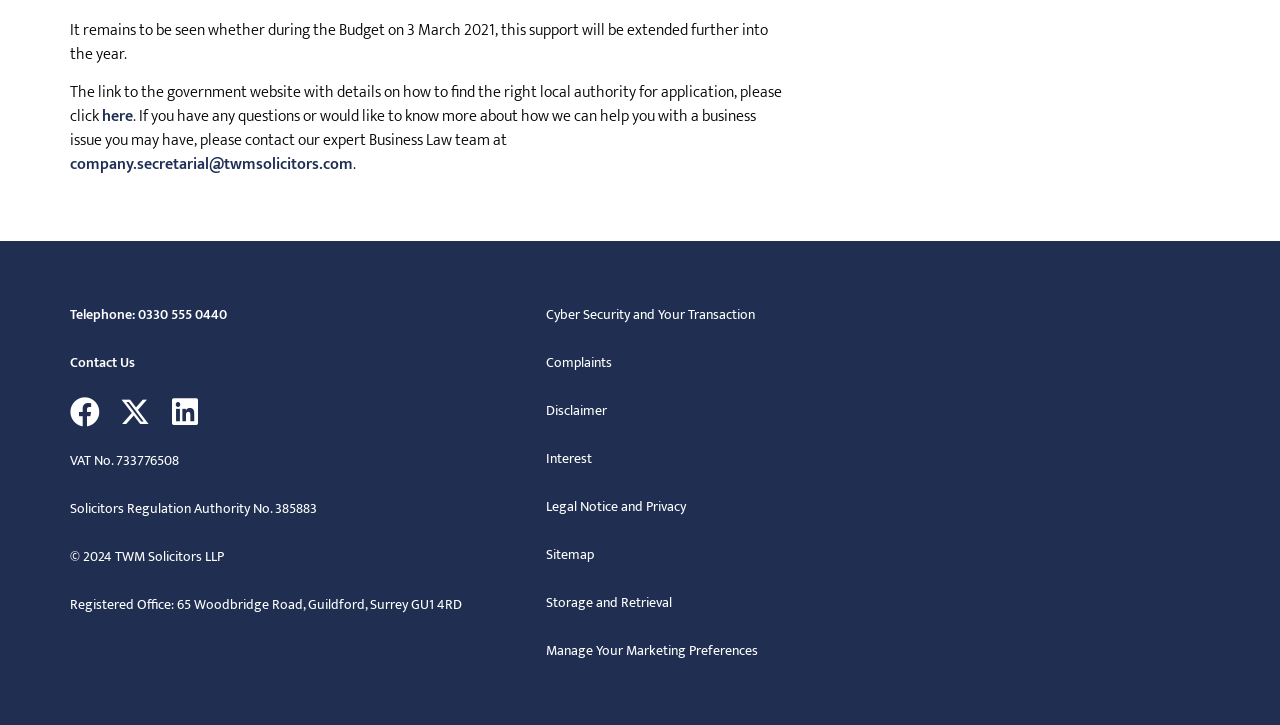What is the address of the Registered Office of TWM Solicitors LLP?
Using the image as a reference, answer the question in detail.

I found the address by reading the StaticText 'Registered Office: 65 Woodbridge Road, Guildford, Surrey GU1 4RD' which is located near the bottom of the webpage.